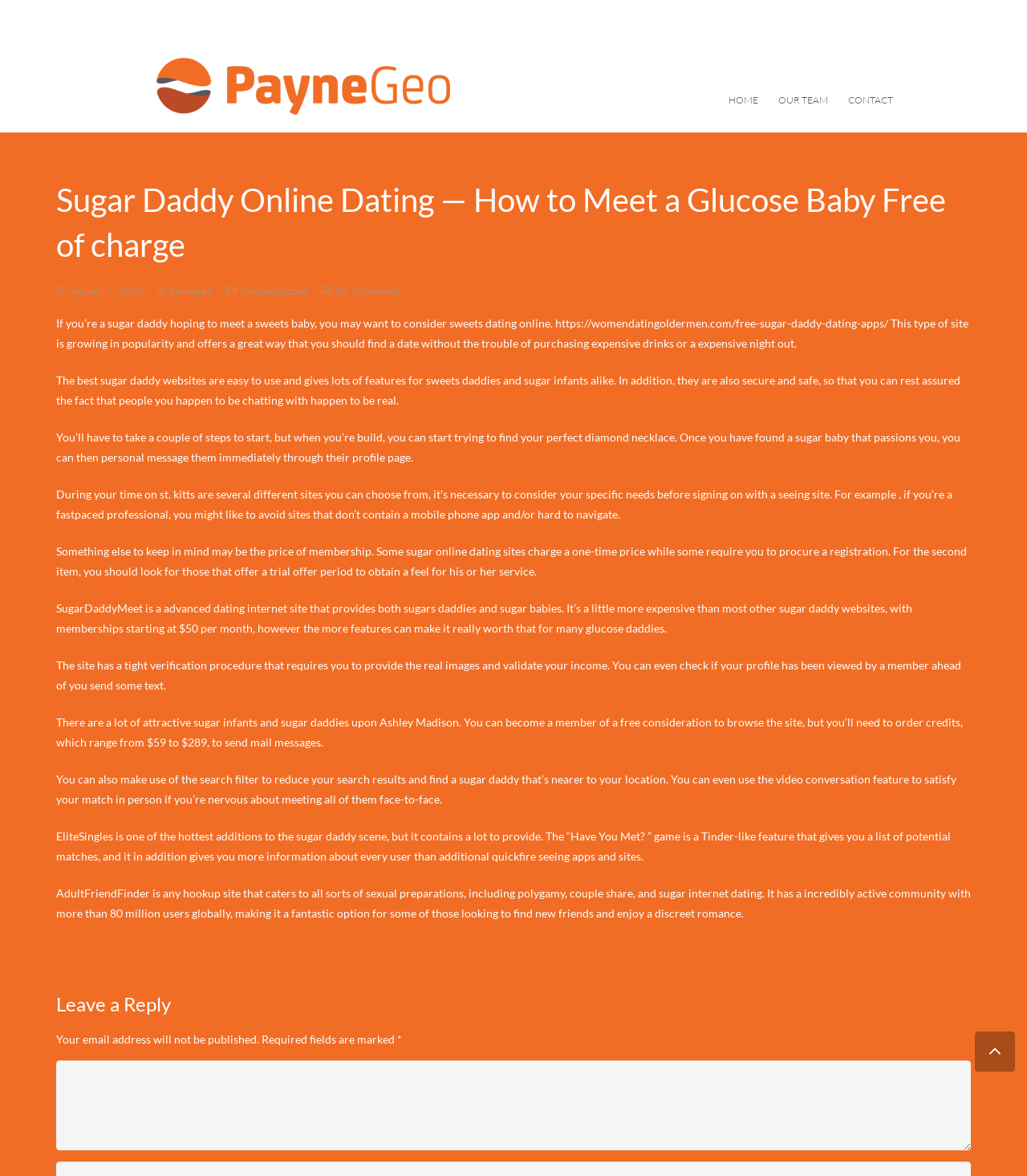Identify the bounding box coordinates for the element that needs to be clicked to fulfill this instruction: "Click the CONTACT link". Provide the coordinates in the format of four float numbers between 0 and 1: [left, top, right, bottom].

[0.816, 0.068, 0.879, 0.102]